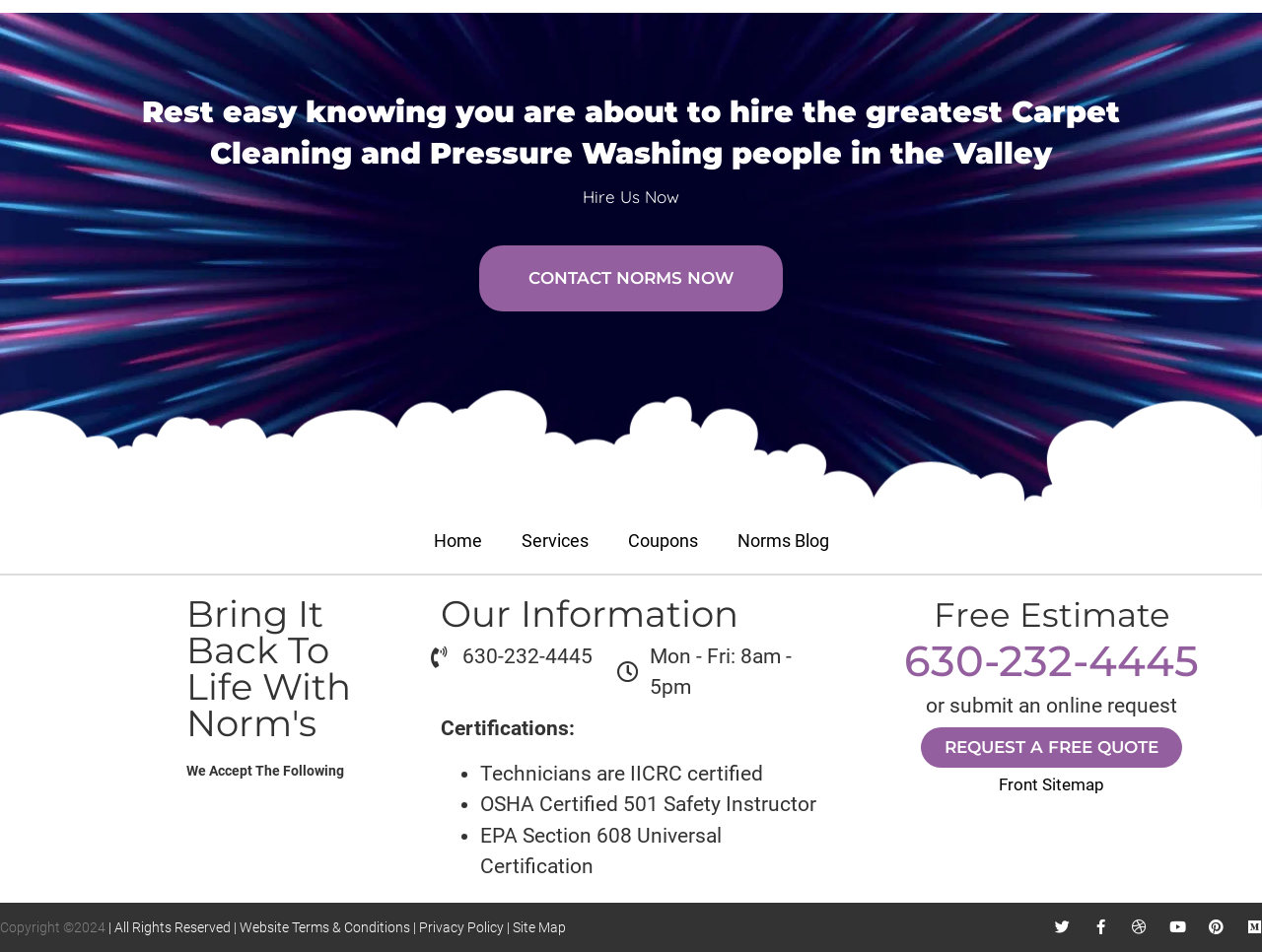Given the element description "Services", identify the bounding box of the corresponding UI element.

[0.397, 0.544, 0.482, 0.592]